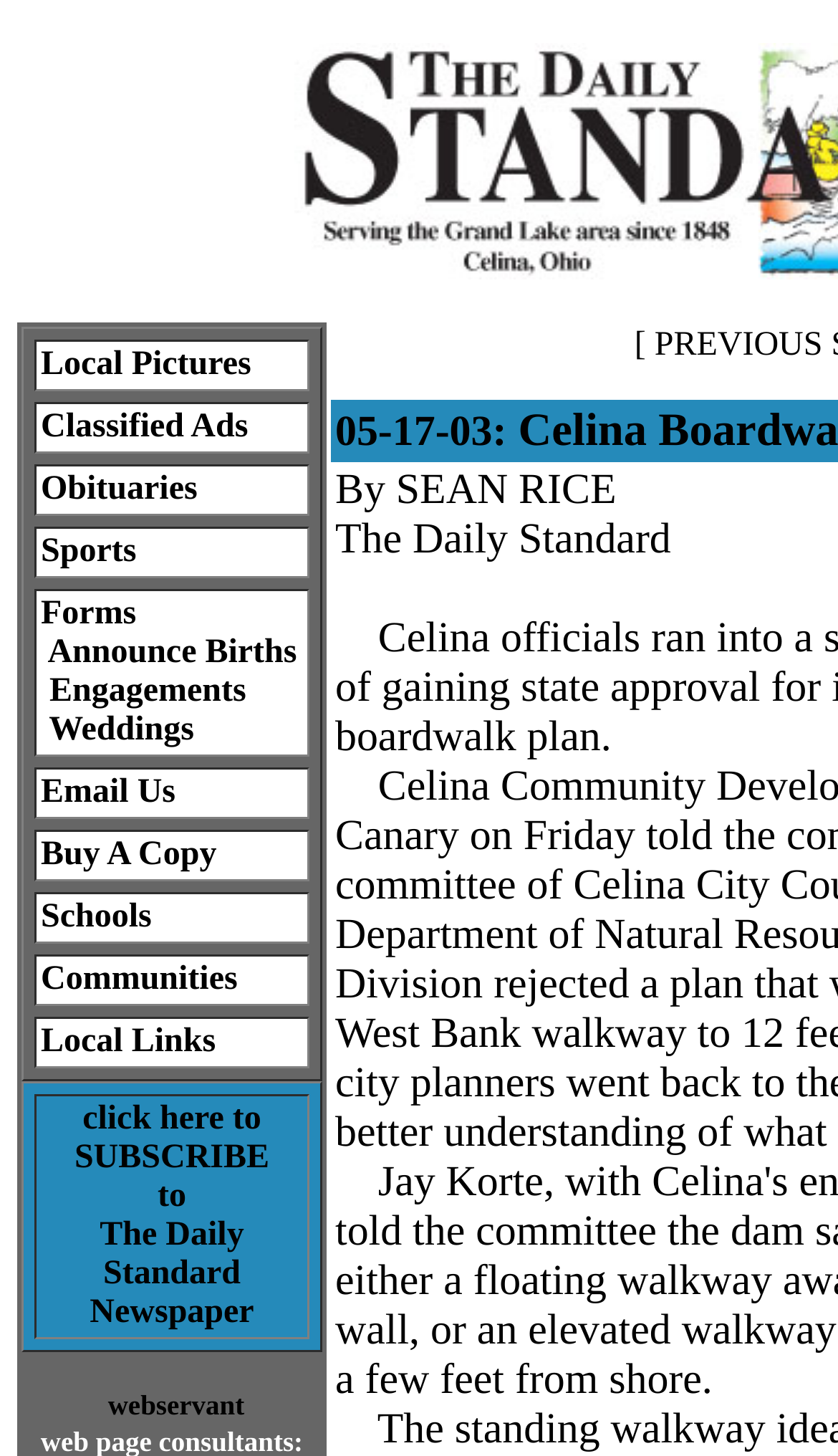Provide your answer in one word or a succinct phrase for the question: 
What is the category of 'Local Pictures'?

Local